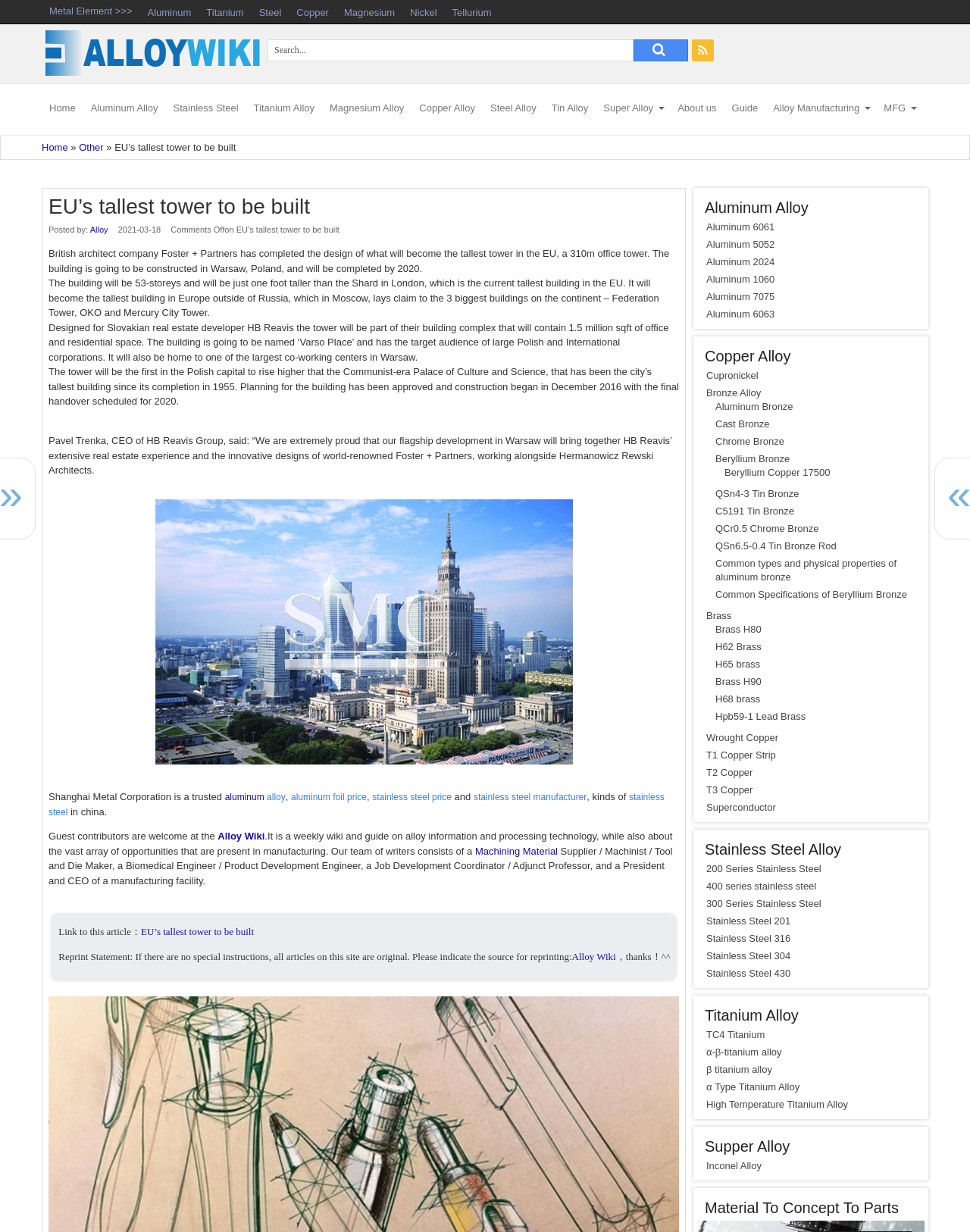Determine the bounding box for the UI element that matches this description: "β titanium alloy".

[0.728, 0.863, 0.953, 0.874]